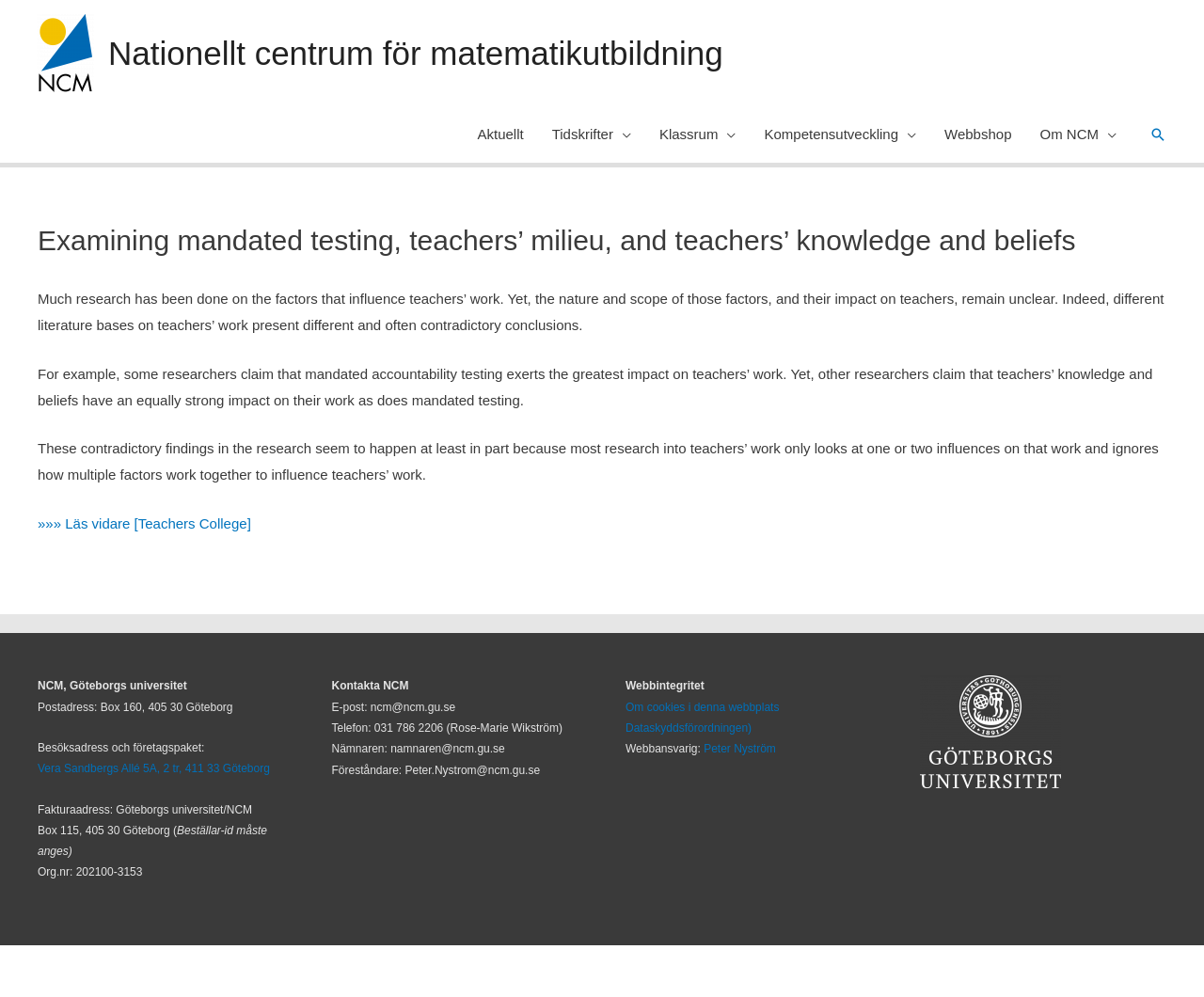What is the name of the organization?
Look at the image and provide a detailed response to the question.

The name of the organization can be found in the top-left corner of the webpage, where it is written as 'Nationellt centrum för matematikutbildning' next to the logo.